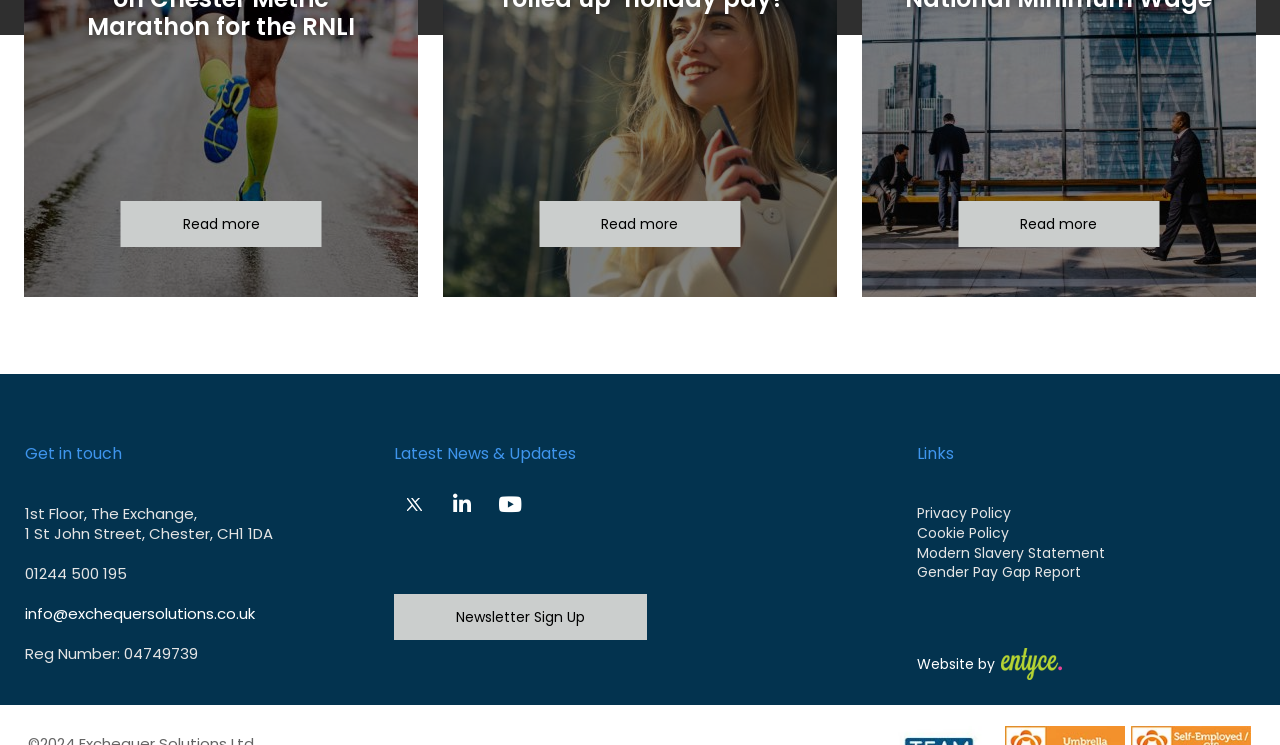Refer to the element description Gender Pay Gap Report and identify the corresponding bounding box in the screenshot. Format the coordinates as (top-left x, top-left y, bottom-right x, bottom-right y) with values in the range of 0 to 1.

[0.716, 0.755, 0.844, 0.781]